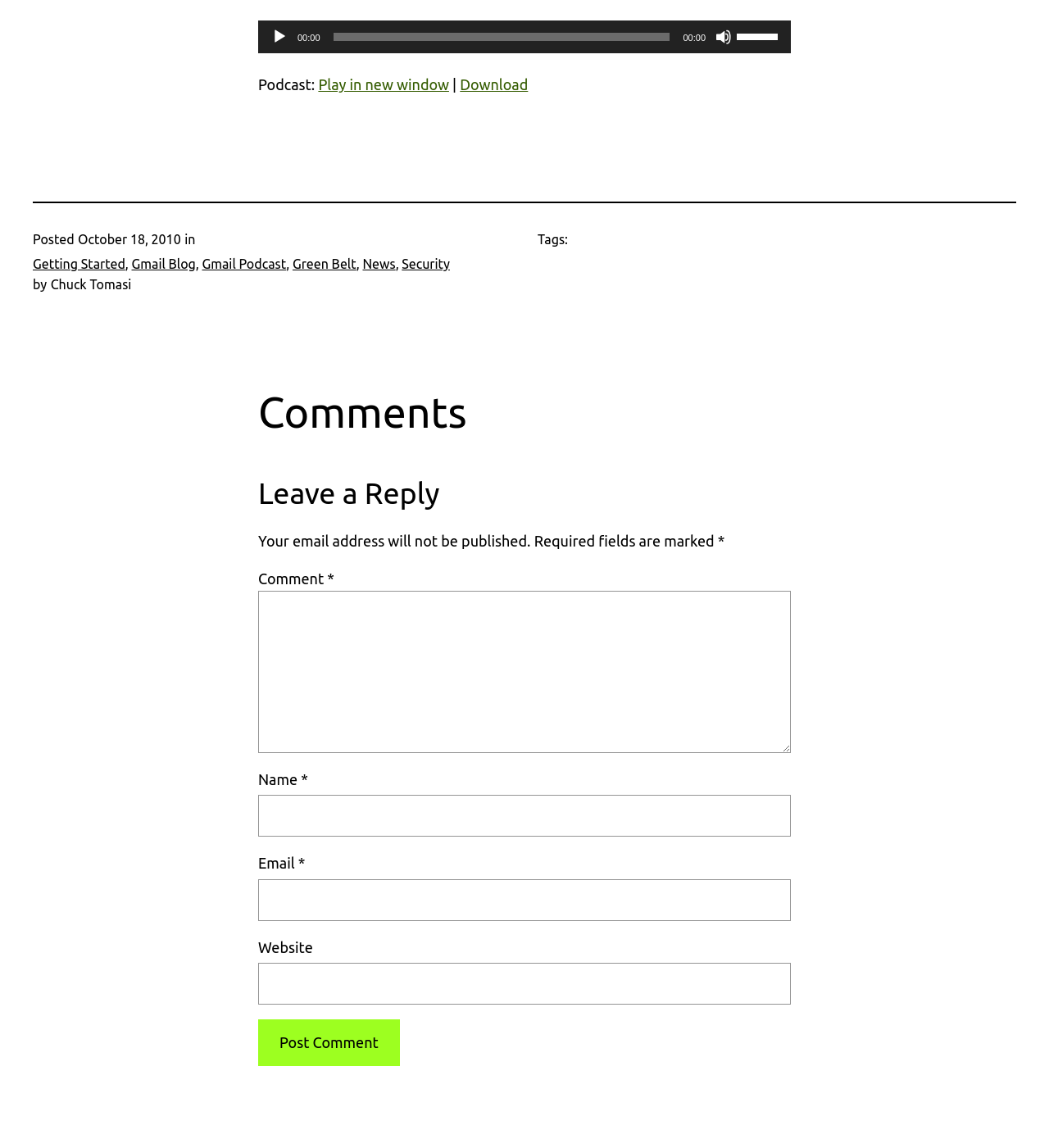Specify the bounding box coordinates (top-left x, top-left y, bottom-right x, bottom-right y) of the UI element in the screenshot that matches this description: parent_node: Email * aria-describedby="email-notes" name="email"

[0.246, 0.766, 0.754, 0.802]